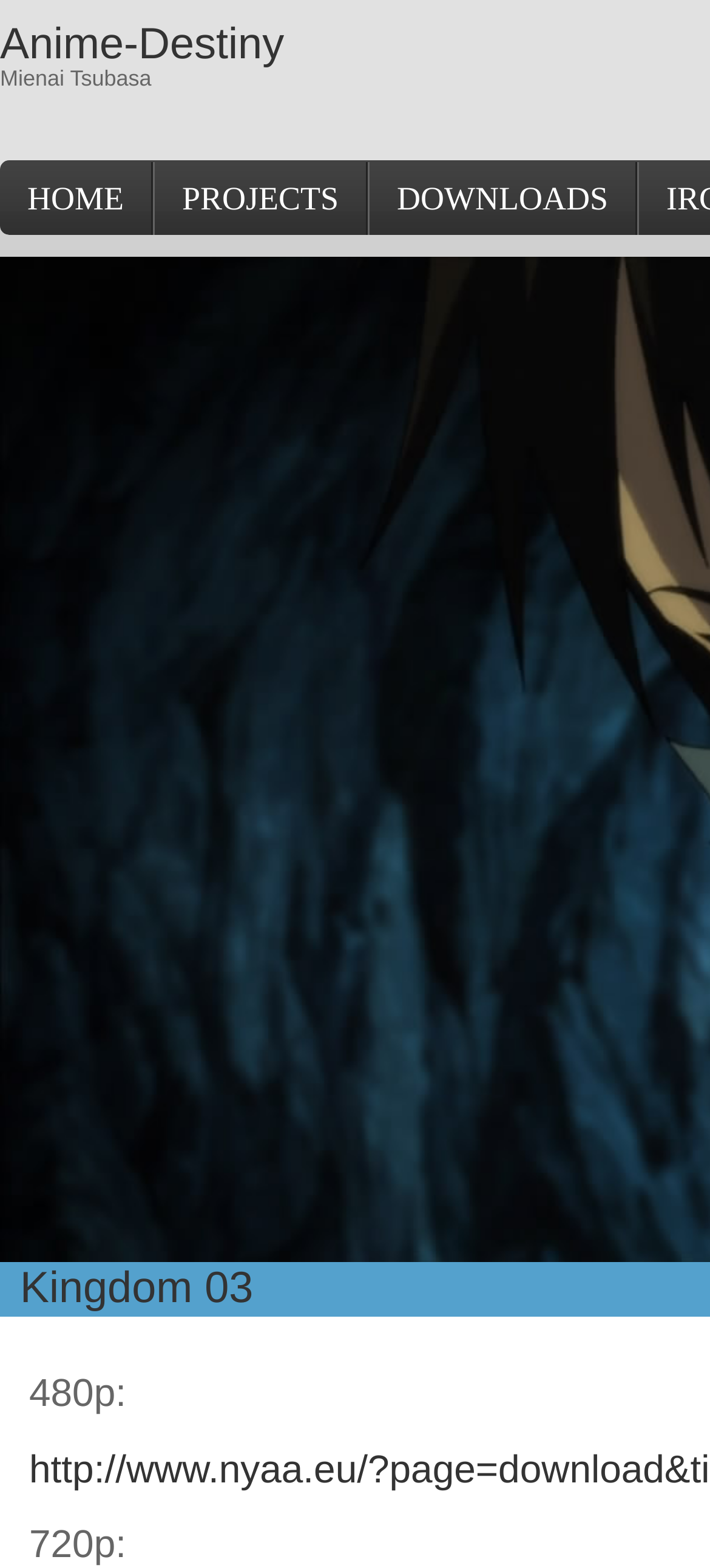Bounding box coordinates should be provided in the format (top-left x, top-left y, bottom-right x, bottom-right y) with all values between 0 and 1. Identify the bounding box for this UI element: Anime-Destiny

[0.0, 0.013, 0.4, 0.044]